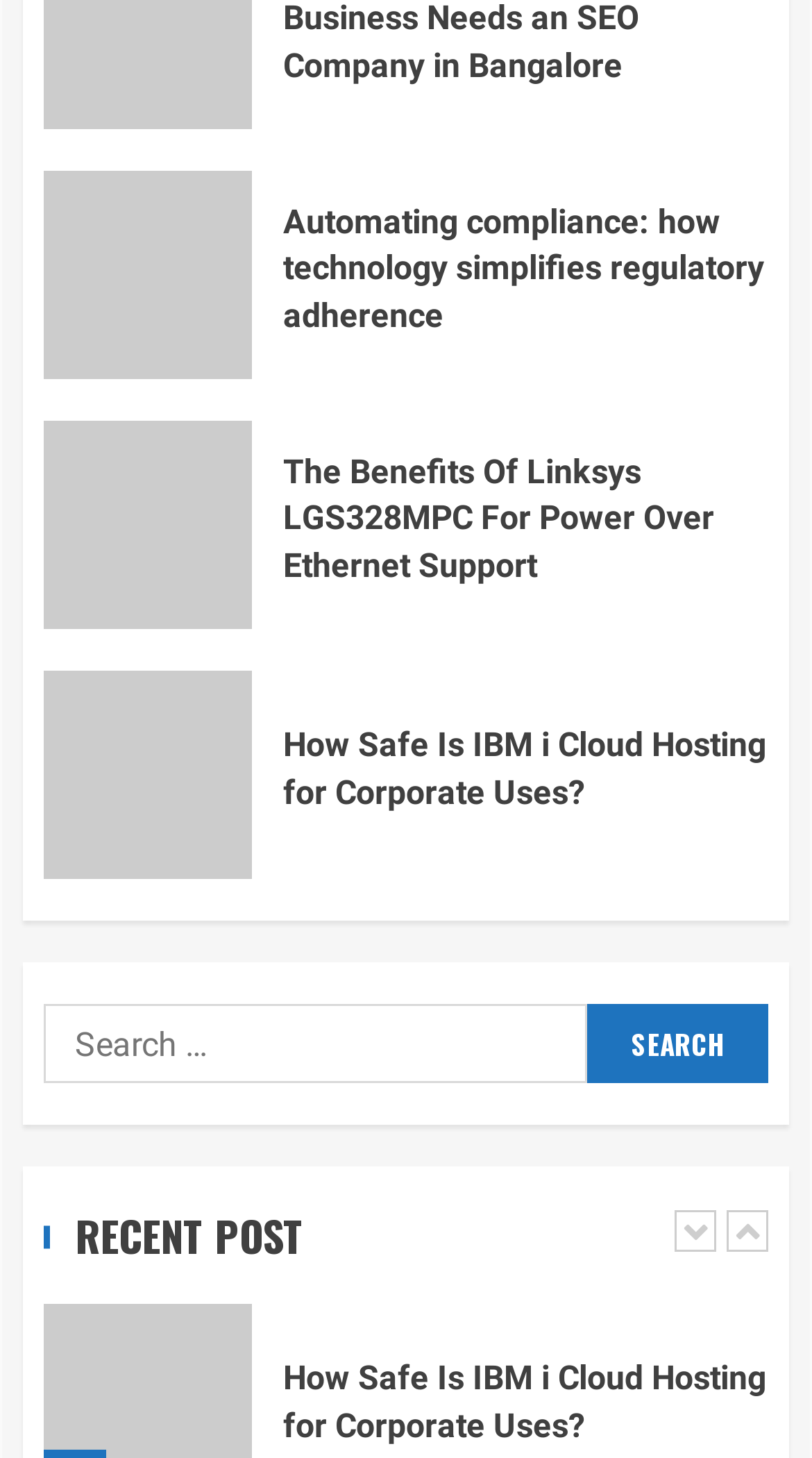Respond to the question with just a single word or phrase: 
How many elements are there in the search box section?

4